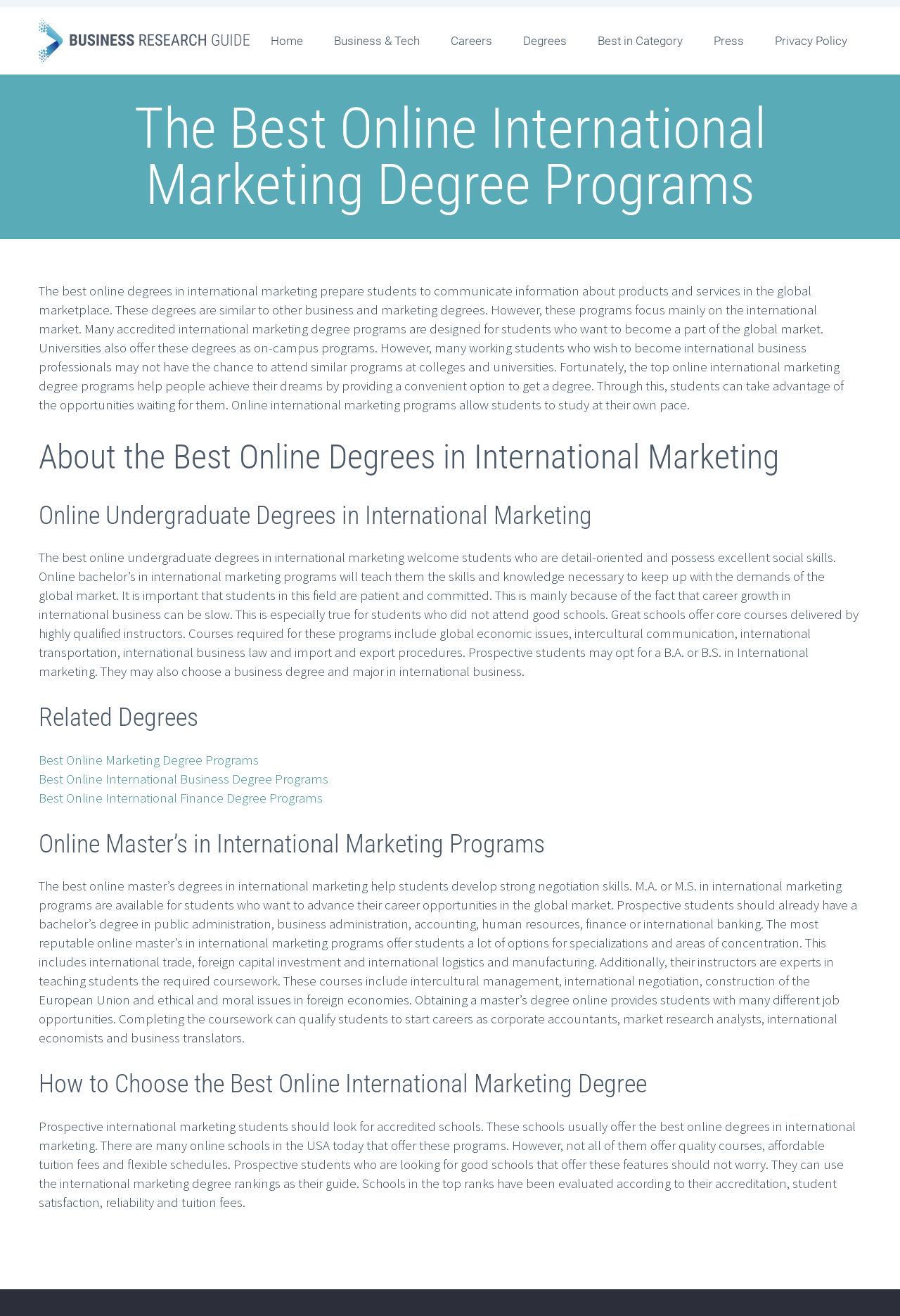What should prospective international marketing students look for in a school?
Please provide a comprehensive answer based on the details in the screenshot.

According to the webpage, prospective international marketing students should look for accredited schools. The text states that accredited schools usually offer the best online degrees in international marketing.